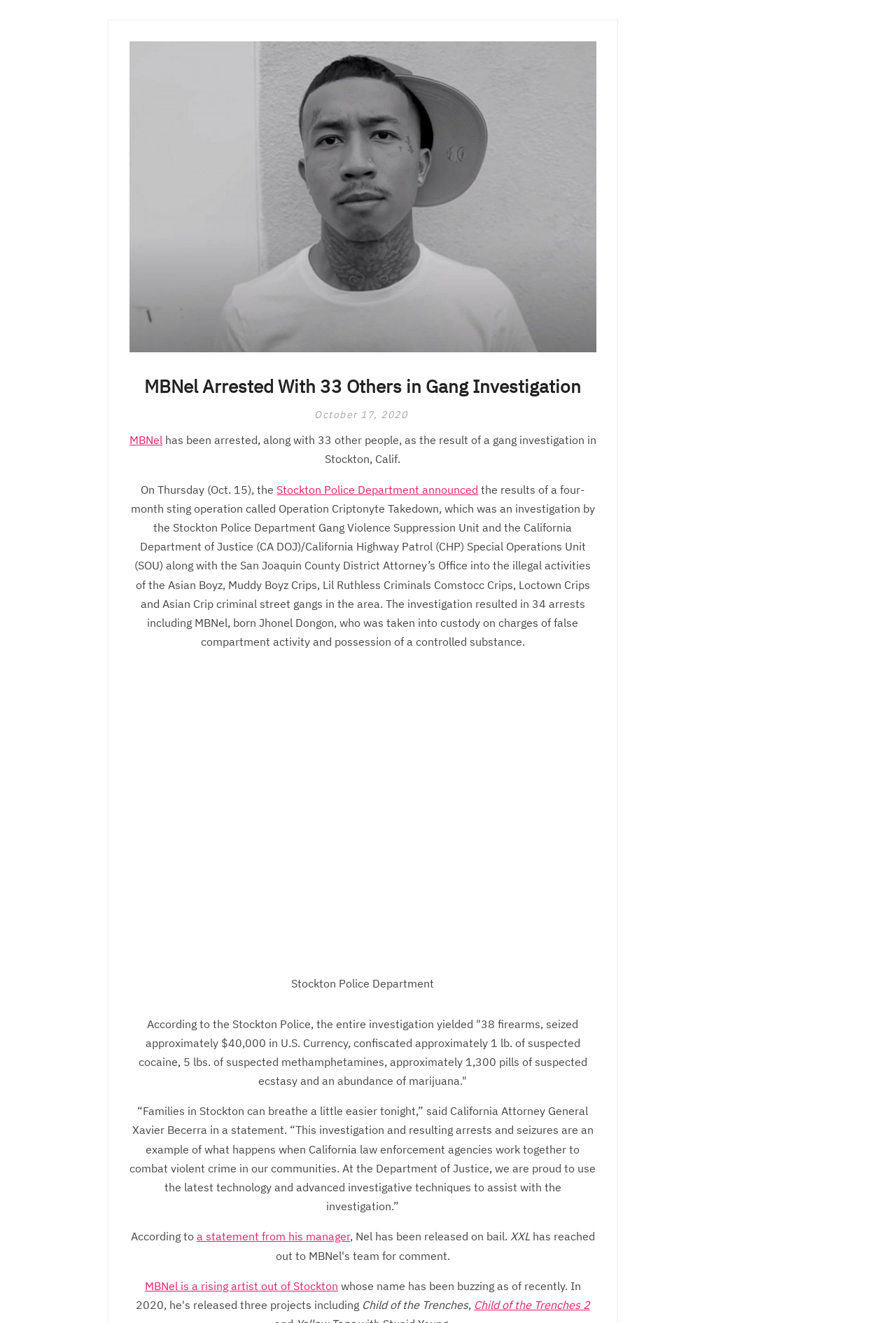Find the bounding box coordinates of the UI element according to this description: "MBNel".

[0.144, 0.327, 0.181, 0.338]